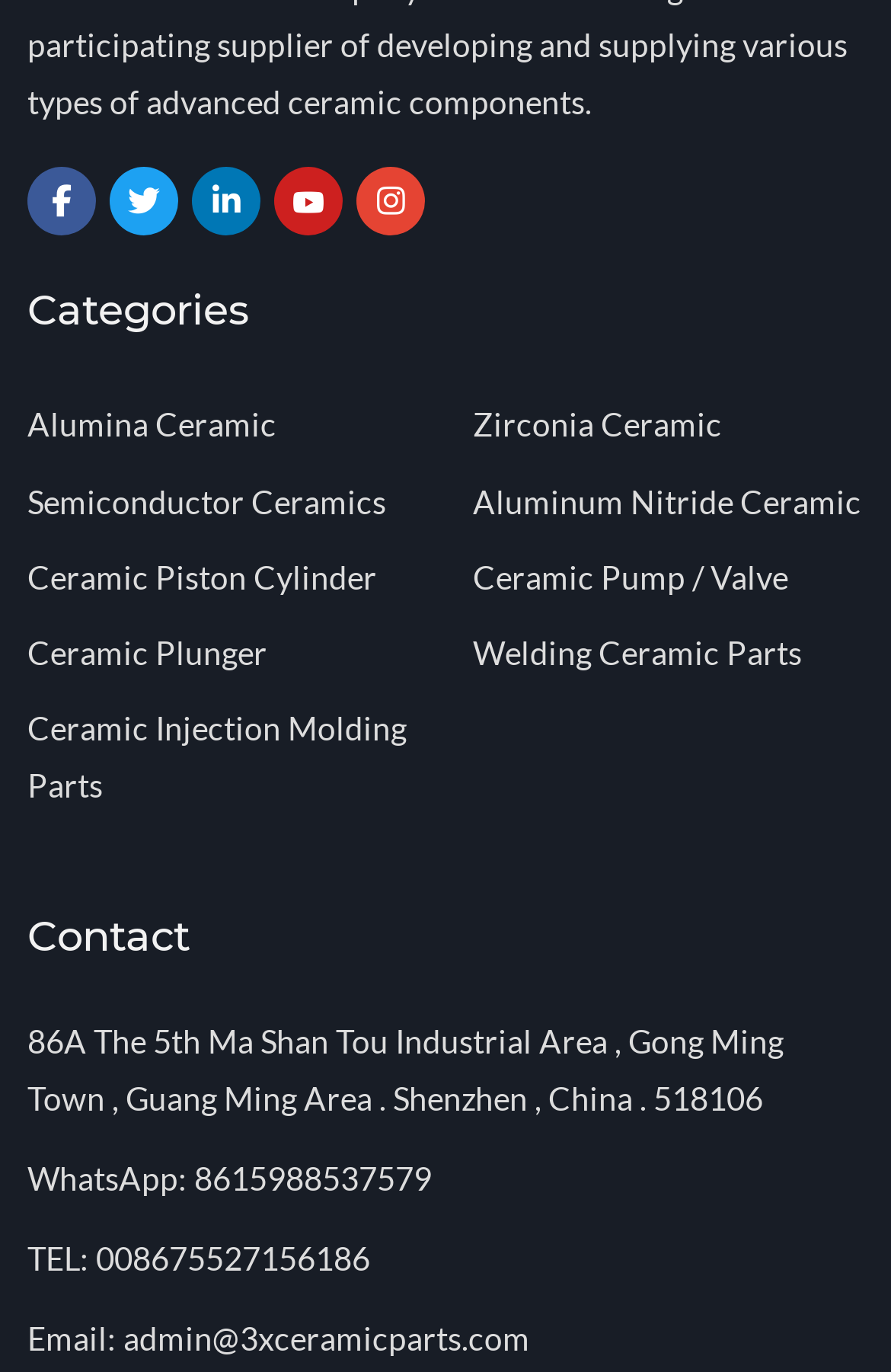Please give a short response to the question using one word or a phrase:
What is the address of the company?

86A The 5th Ma Shan Tou Industrial Area, Gong Ming Town, Guang Ming Area. Shenzhen, China. 518106